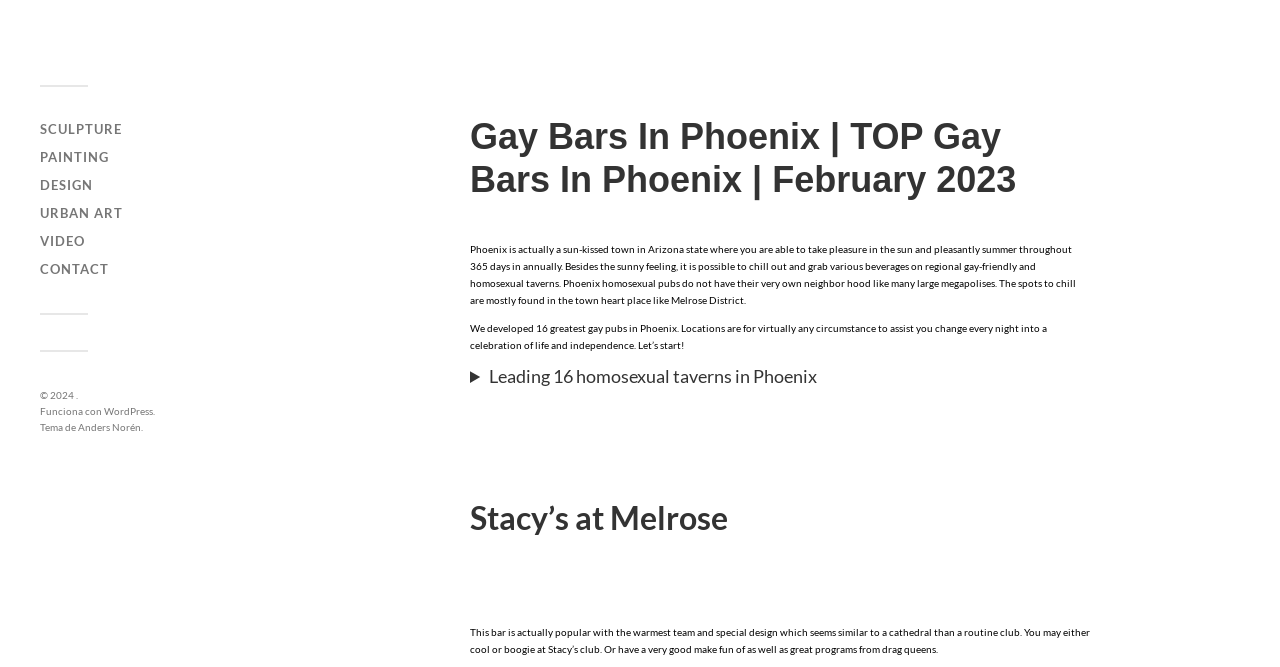Please mark the clickable region by giving the bounding box coordinates needed to complete this instruction: "visit CONTACT page".

[0.031, 0.391, 0.085, 0.415]